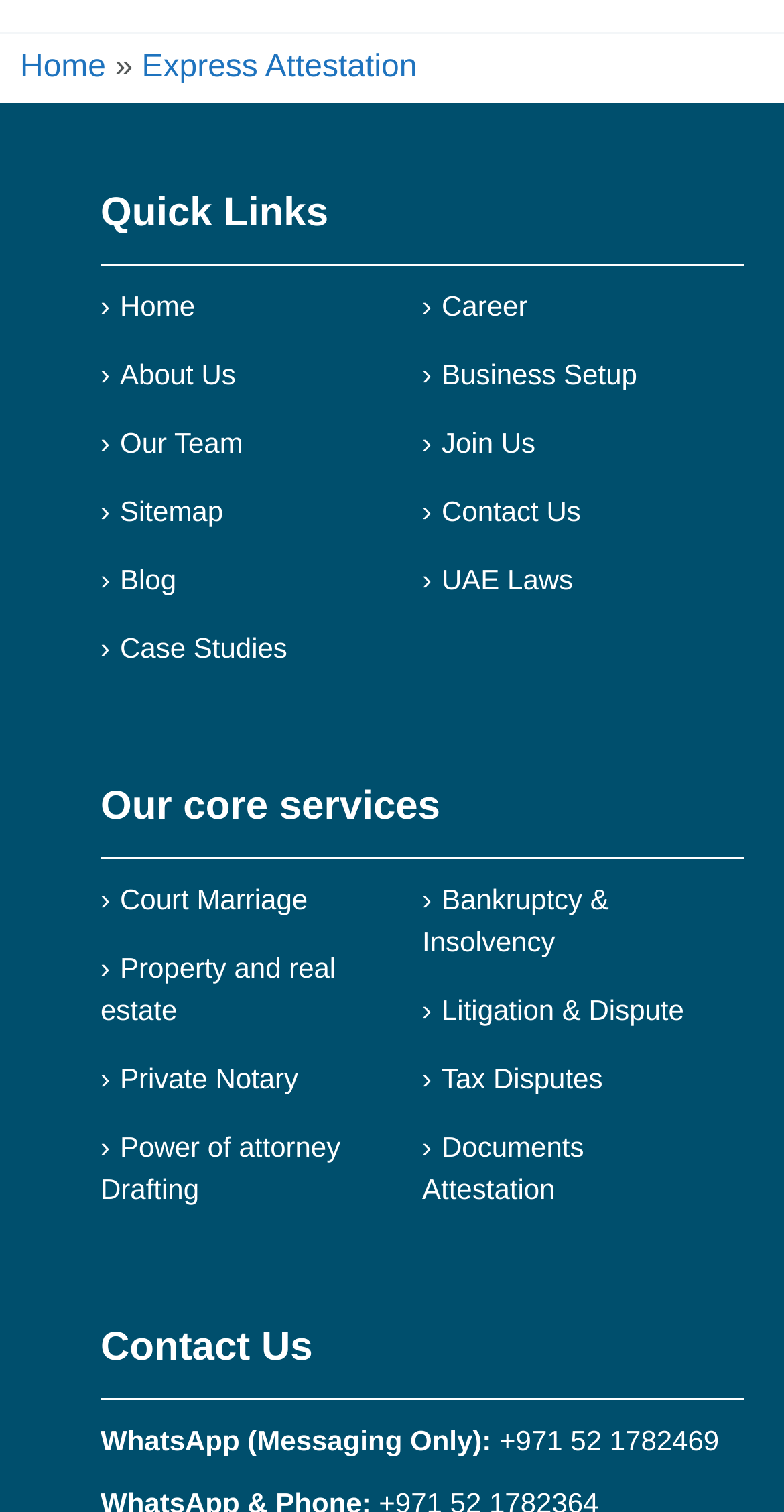Please identify the bounding box coordinates of where to click in order to follow the instruction: "Click on Home".

[0.026, 0.033, 0.135, 0.055]